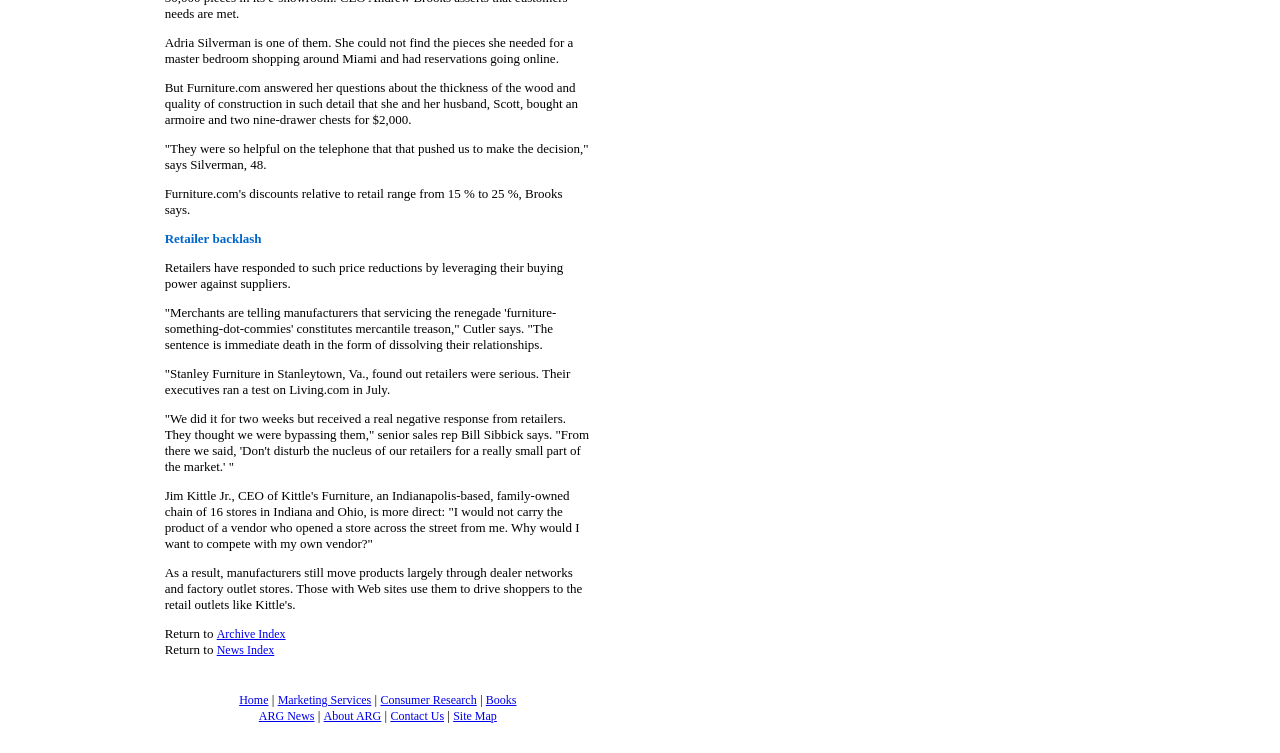Please provide a brief answer to the following inquiry using a single word or phrase:
How many table rows are in the layout?

2